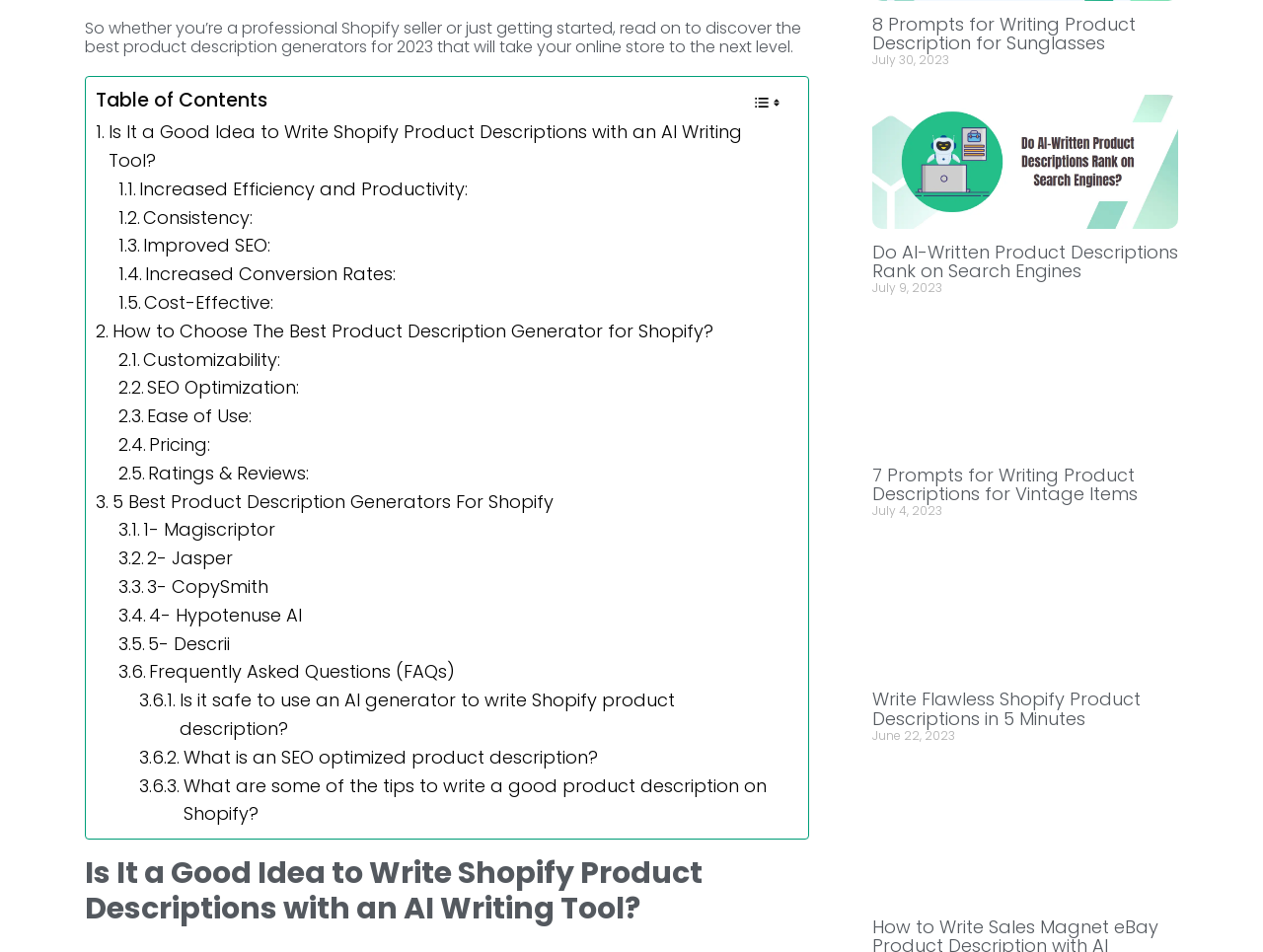Provide the bounding box coordinates for the UI element described in this sentence: "5- Descrii". The coordinates should be four float values between 0 and 1, i.e., [left, top, right, bottom].

[0.094, 0.662, 0.182, 0.692]